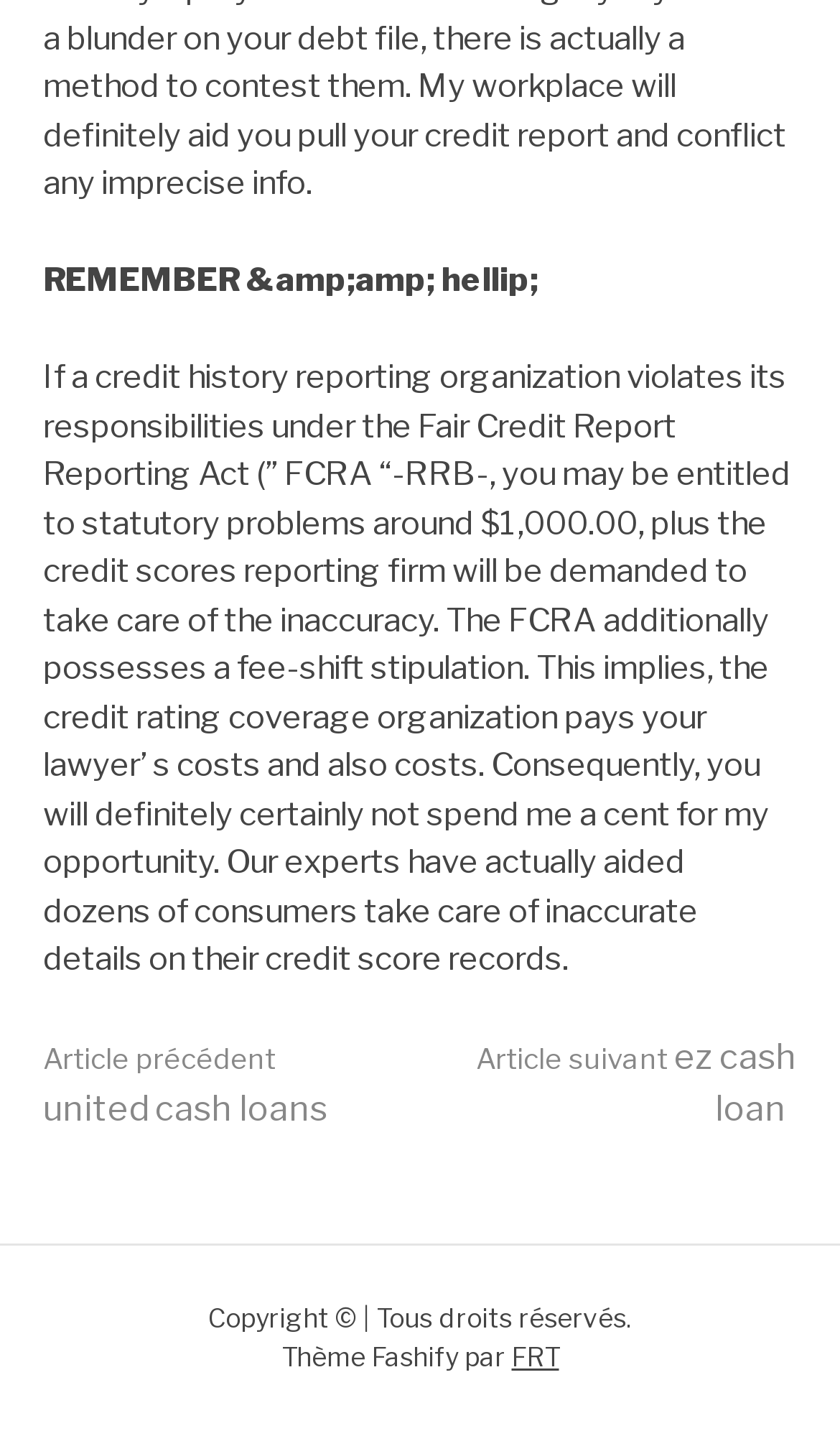What is the copyright information at the bottom?
Refer to the screenshot and deliver a thorough answer to the question presented.

The copyright information at the bottom of the webpage states 'Copyright © | Tous droits réservés' which is a French phrase that translates to 'Copyright © | All rights reserved' in English, indicating that the content of the webpage is protected by copyright.